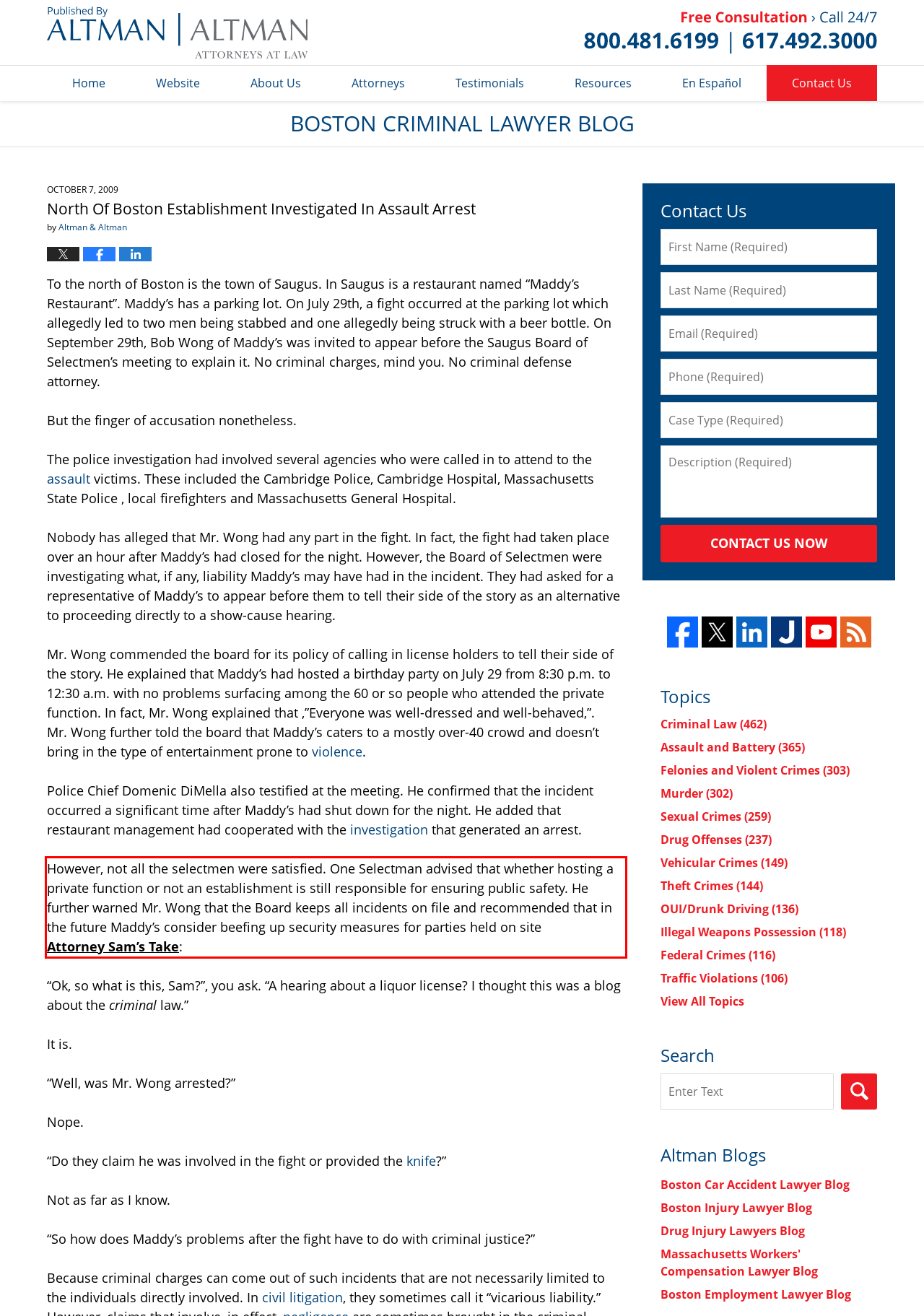You are provided with a webpage screenshot that includes a red rectangle bounding box. Extract the text content from within the bounding box using OCR.

However, not all the selectmen were satisfied. One Selectman advised that whether hosting a private function or not an establishment is still responsible for ensuring public safety. He further warned Mr. Wong that the Board keeps all incidents on file and recommended that in the future Maddy’s consider beefing up security measures for parties held on site Attorney Sam’s Take: